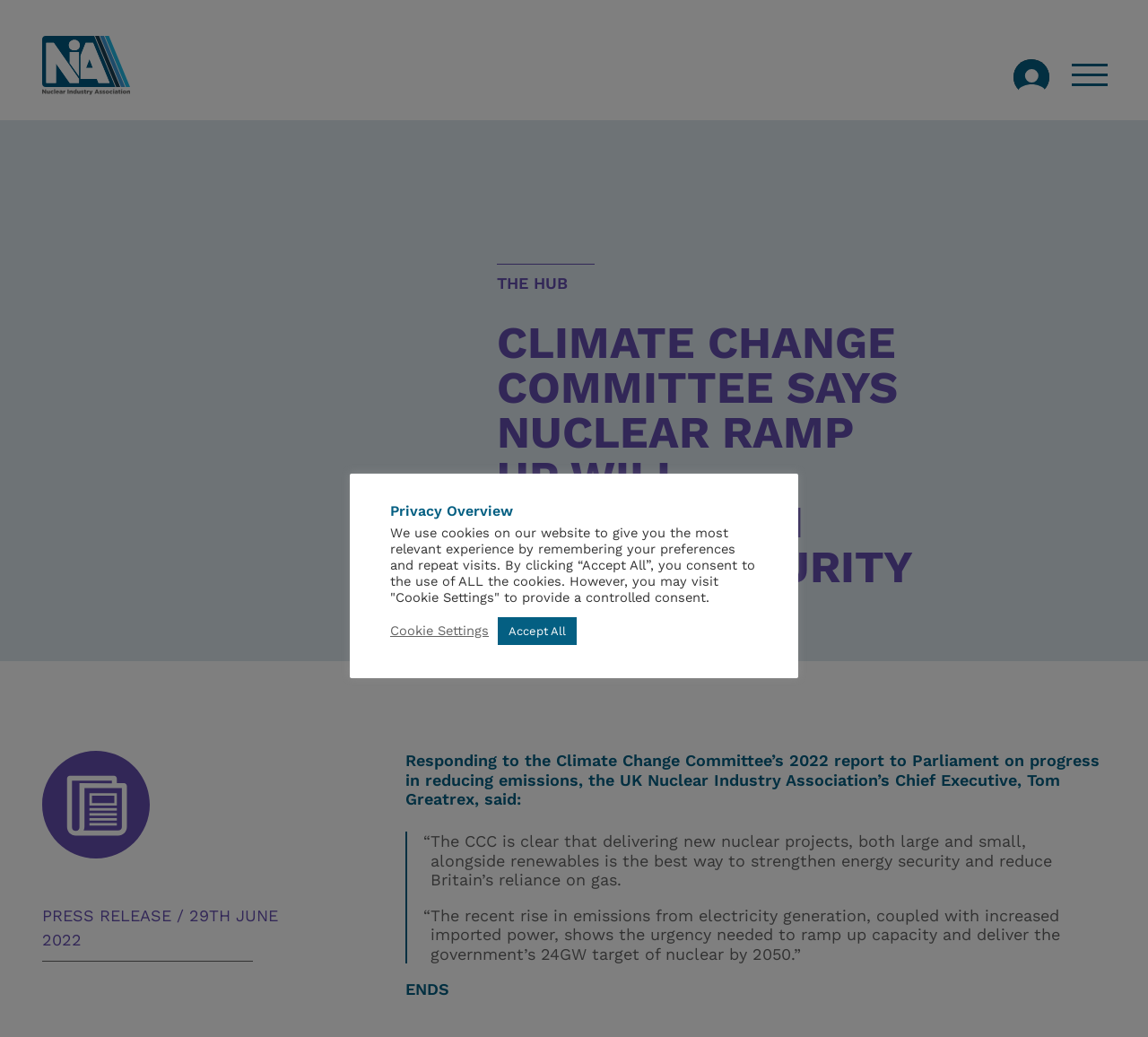Using the information in the image, could you please answer the following question in detail:
What is the location of the image on the webpage?

I determined the location of the image by analyzing the bounding box coordinates of the image element, which are [0.037, 0.724, 0.13, 0.828], indicating that the image is located in the top-left corner of the webpage.